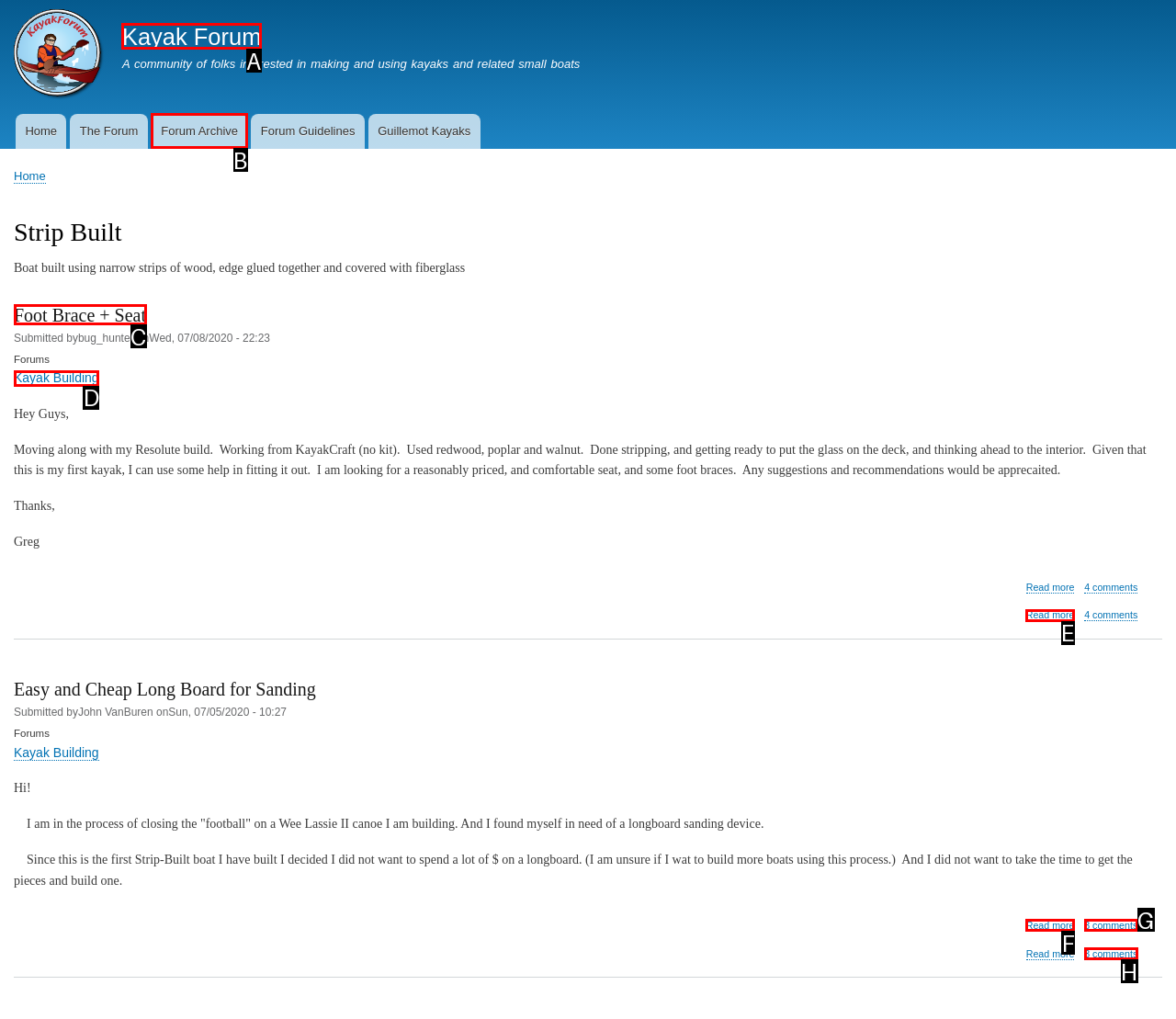Select the appropriate HTML element that needs to be clicked to execute the following task: View 'Easy and Cheap Long Board for Sanding' thread. Respond with the letter of the option.

F